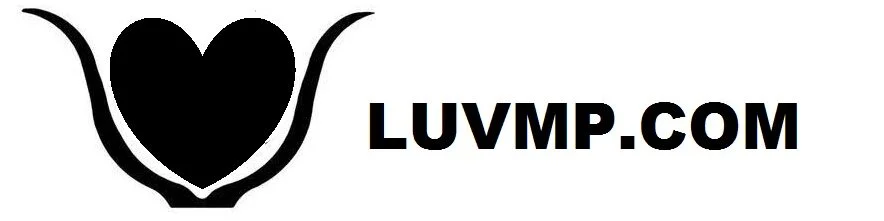Provide a comprehensive description of the image.

The image features the logo of Luvmp.com, prominently displaying a stylized heart symbol accompanied by the website's name in bold, black lettering. This logo is reflective of the site's identity, which focuses on delivering news and updates. The design combines a contemporary aesthetic with a sense of warmth, conveying the platform's mission to connect and inform its audience.